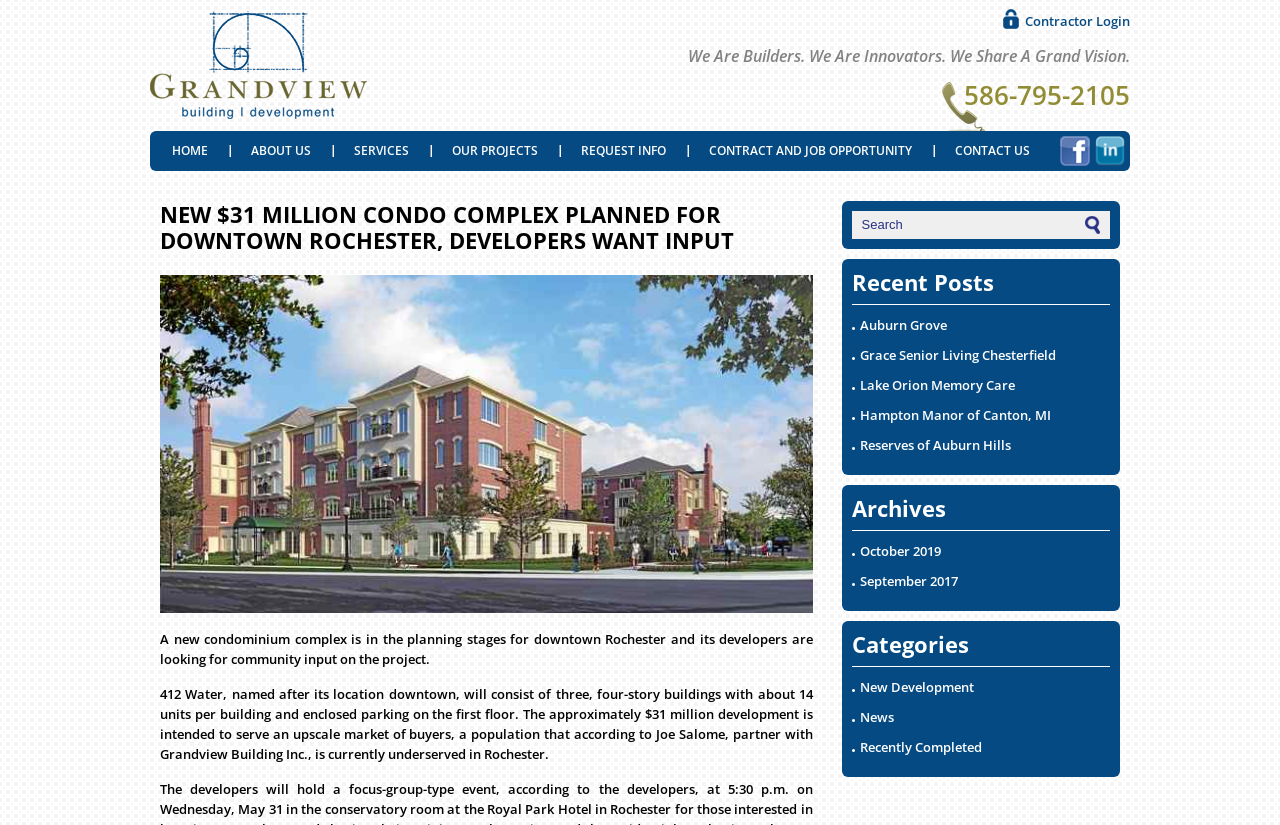Pinpoint the bounding box coordinates of the area that should be clicked to complete the following instruction: "Read the 'Auburn Grove' post". The coordinates must be given as four float numbers between 0 and 1, i.e., [left, top, right, bottom].

[0.672, 0.383, 0.74, 0.405]